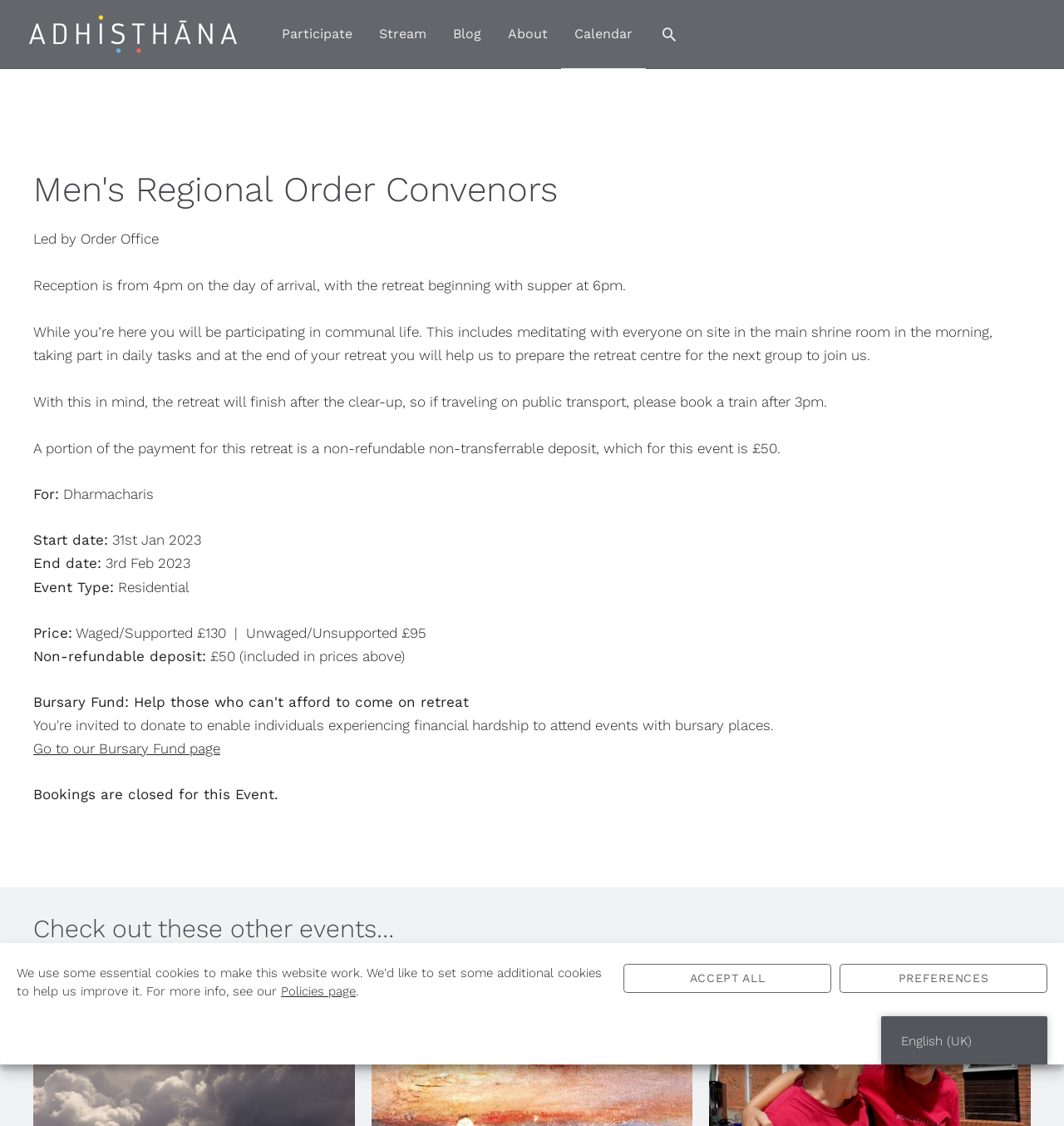Please extract the primary headline from the webpage.

Men's Regional Order Convenors